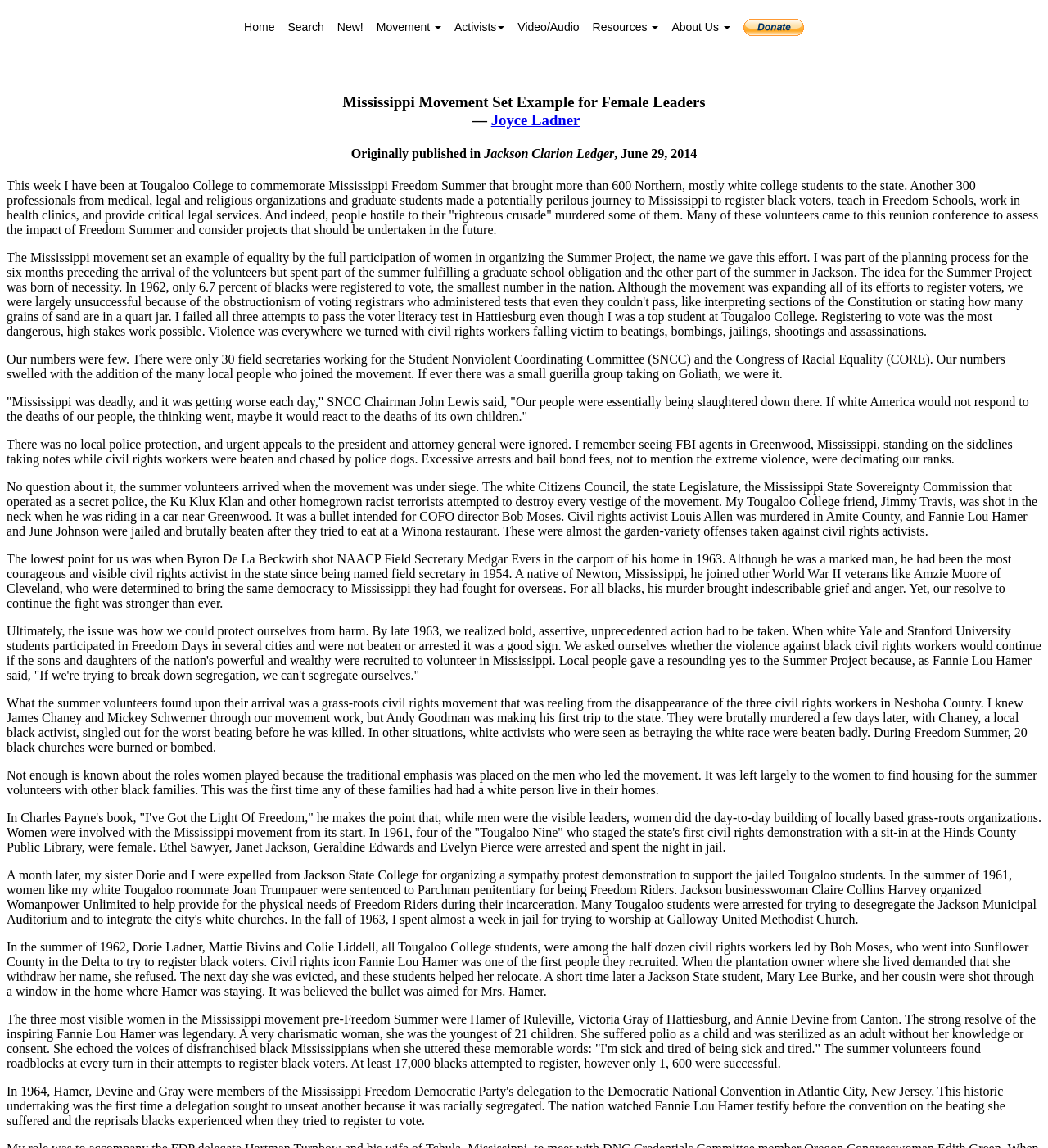Based on the element description: "Comments feed", identify the UI element and provide its bounding box coordinates. Use four float numbers between 0 and 1, [left, top, right, bottom].

None